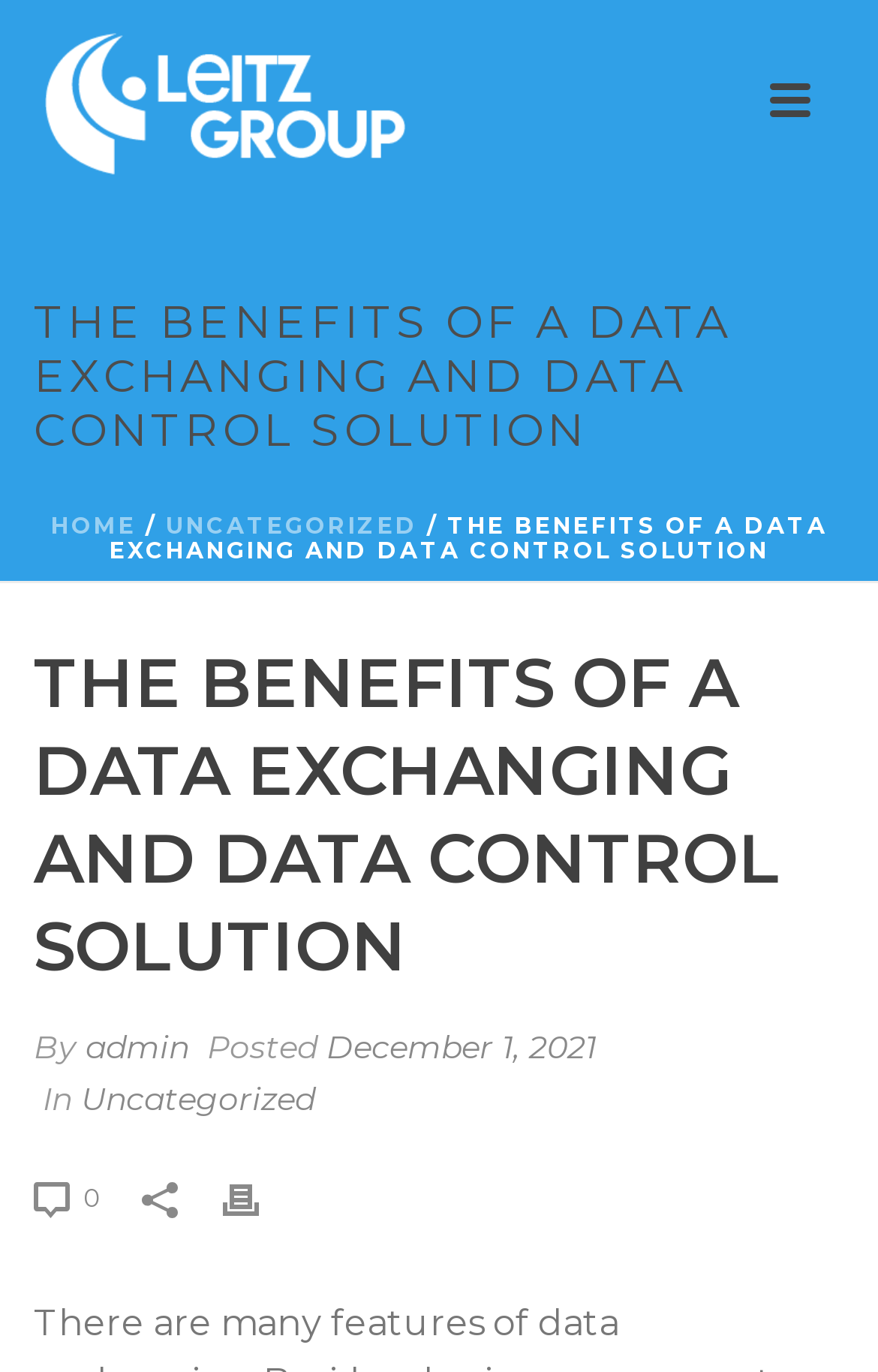Please extract the title of the webpage.

THE BENEFITS OF A DATA EXCHANGING AND DATA CONTROL SOLUTION